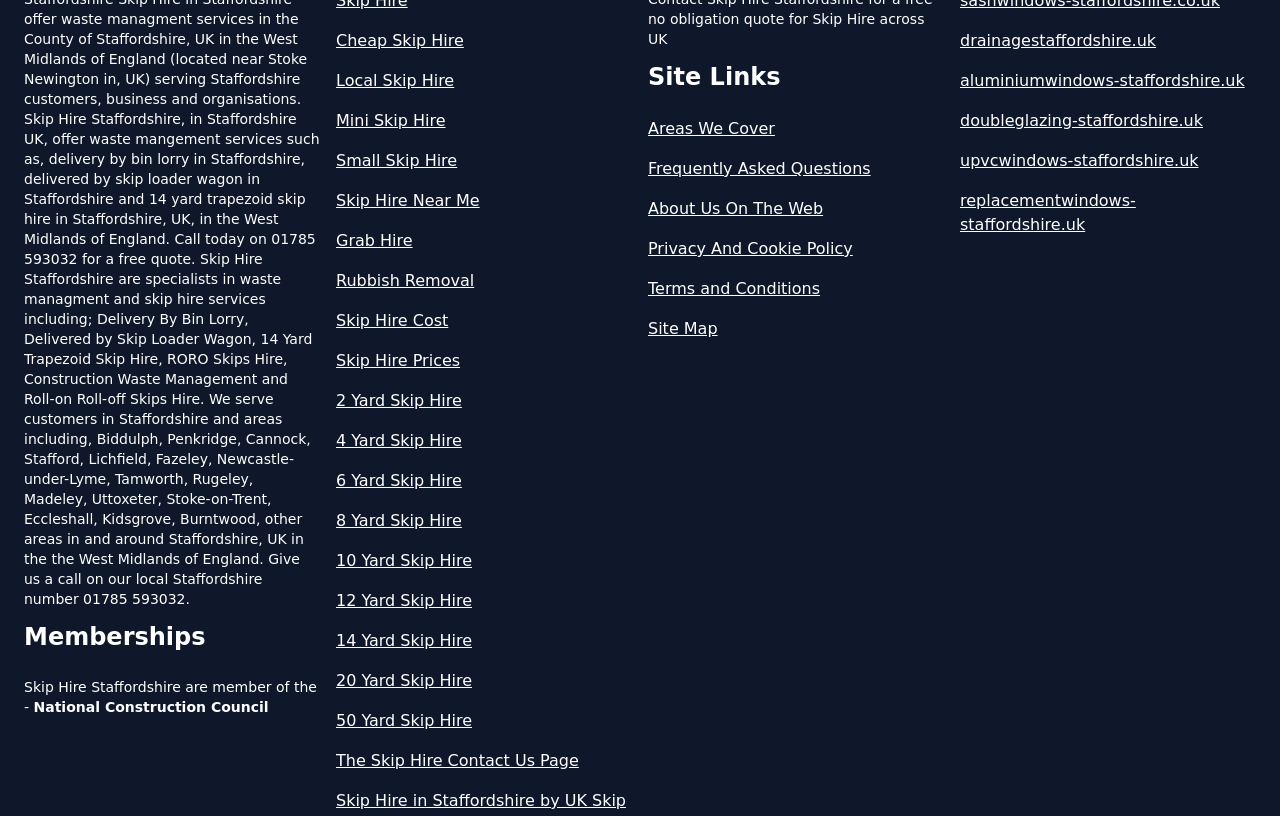What is the purpose of the links at the bottom of the webpage?
From the details in the image, provide a complete and detailed answer to the question.

The links at the bottom of the webpage, such as 'drainagestaffordshire.uk' and 'aluminiumwindows-staffordshire.uk', appear to be links to related websites or sister companies, providing users with additional resources or services.